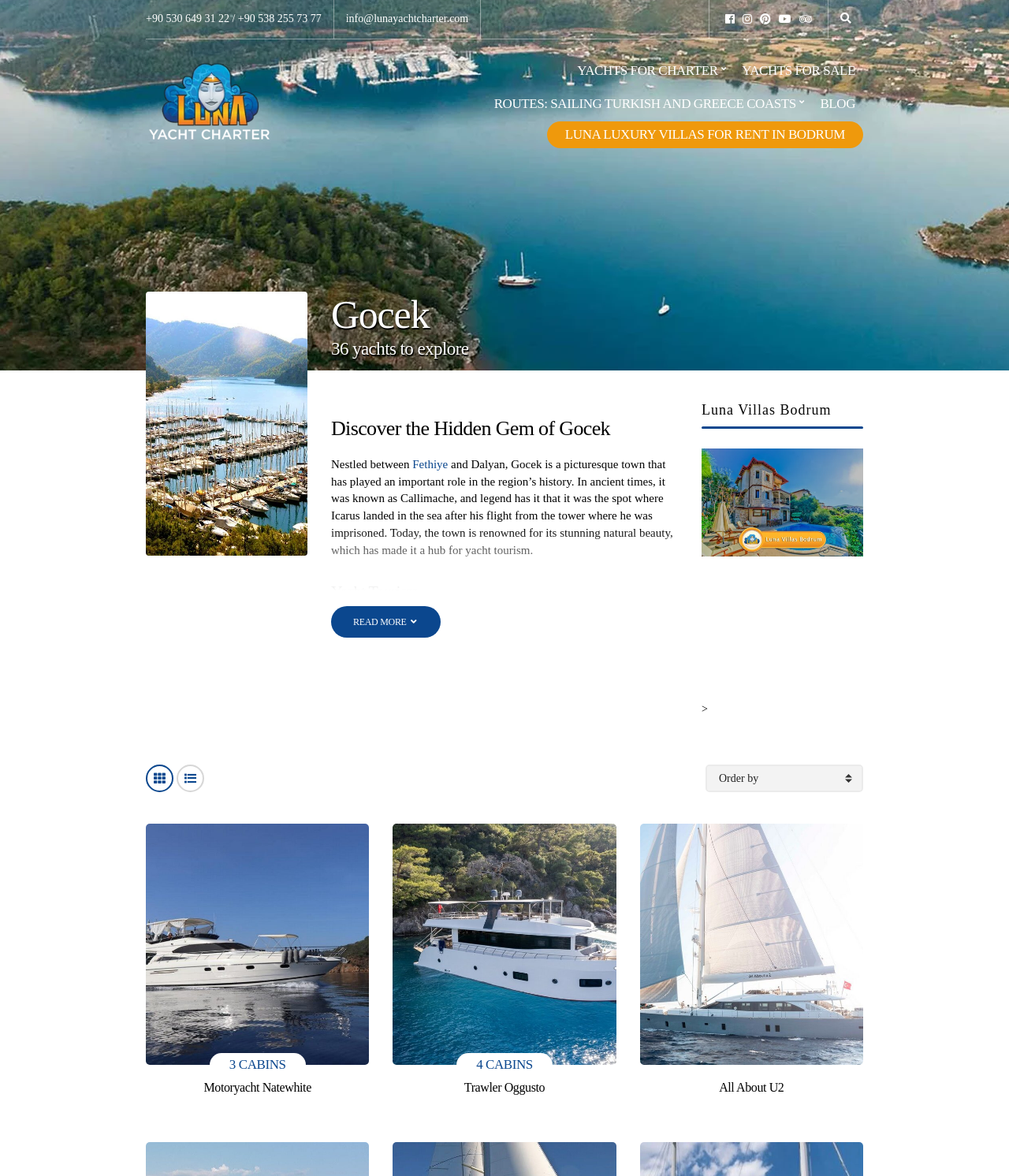Could you indicate the bounding box coordinates of the region to click in order to complete this instruction: "Explore YACHTS FOR CHARTER".

[0.572, 0.047, 0.716, 0.075]